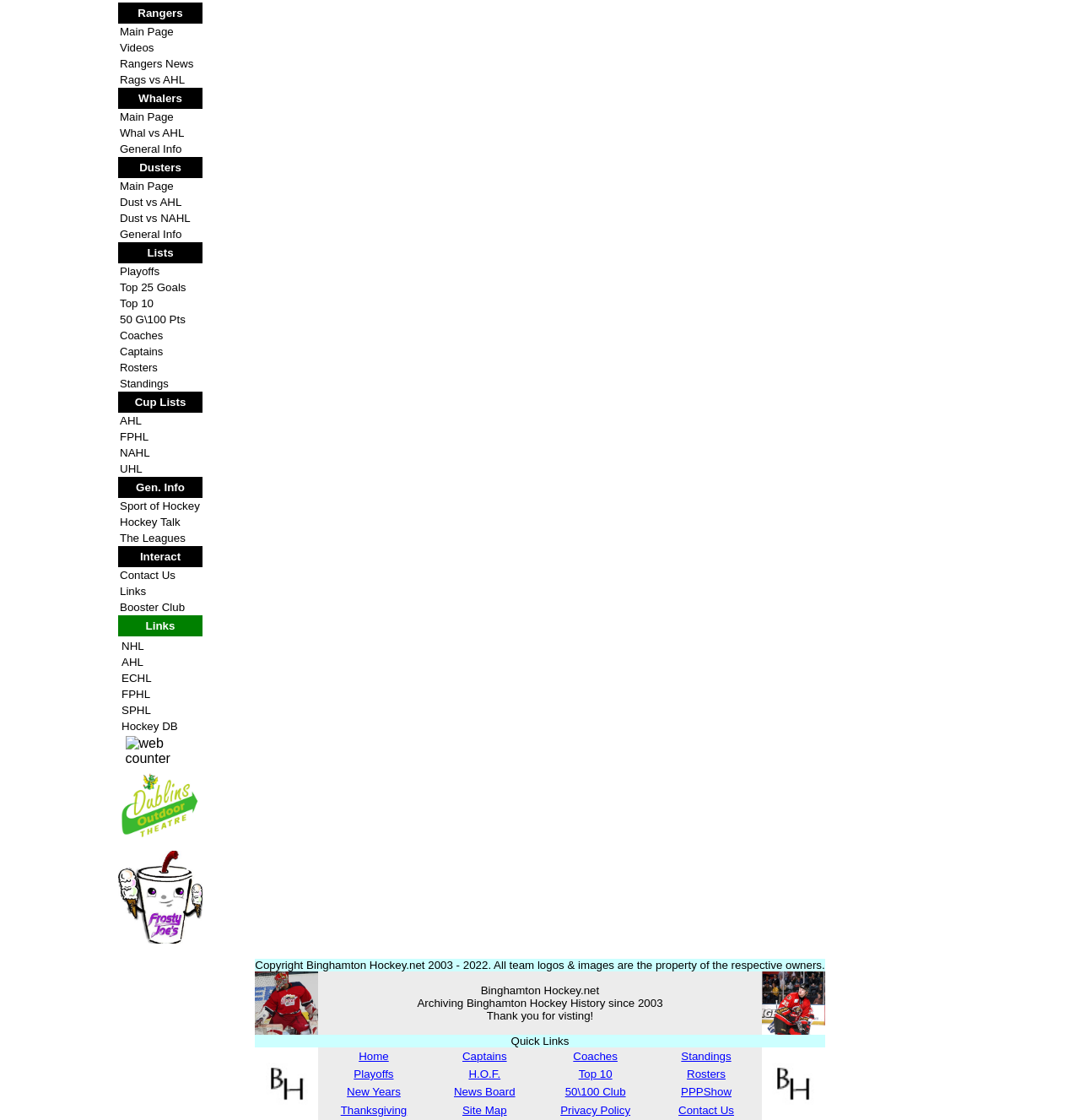Locate the bounding box of the UI element based on this description: "FPHL". Provide four float numbers between 0 and 1 as [left, top, right, bottom].

[0.111, 0.384, 0.138, 0.396]